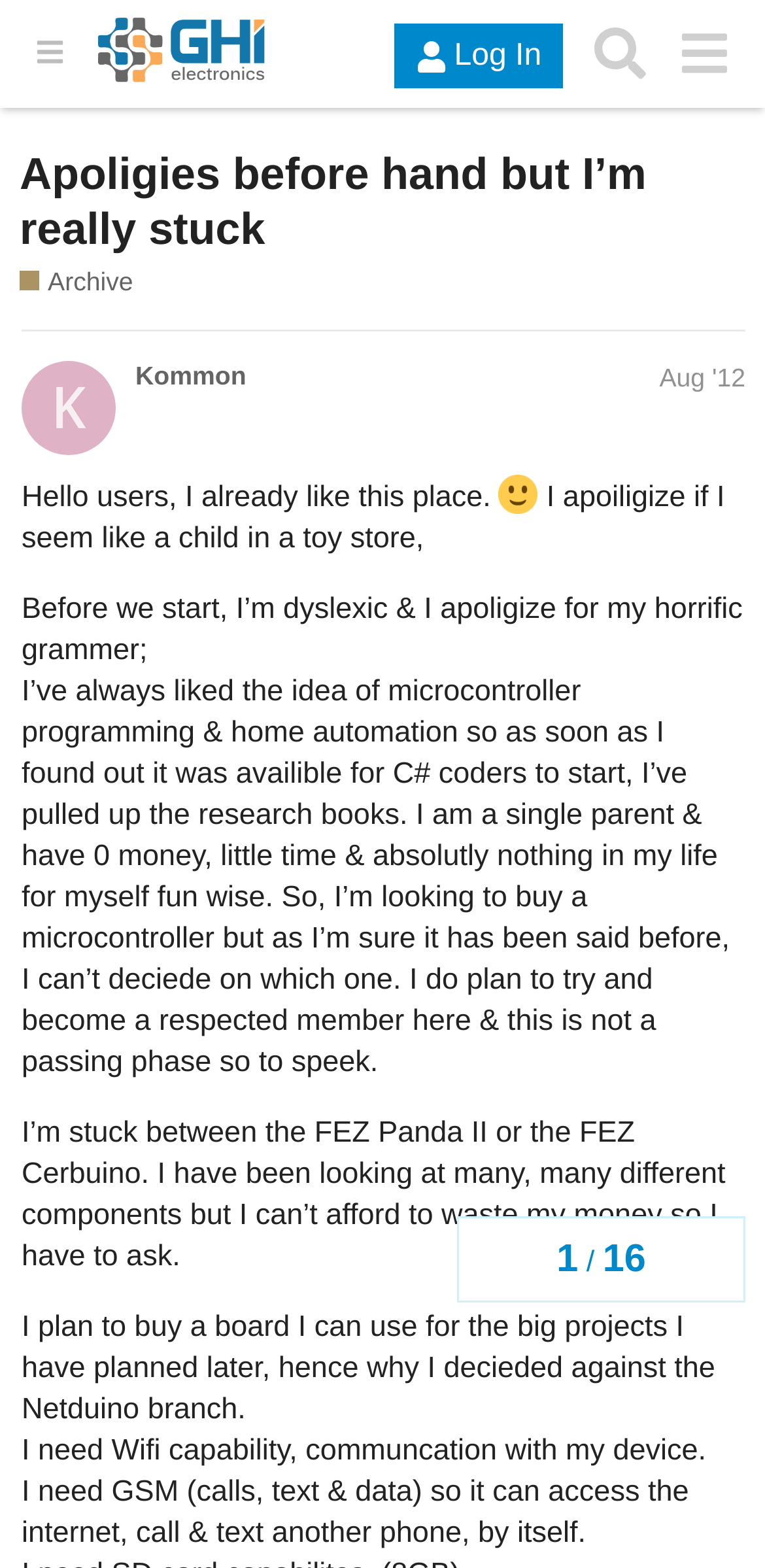Provide a short answer to the following question with just one word or phrase: How many replies are there in this topic?

0